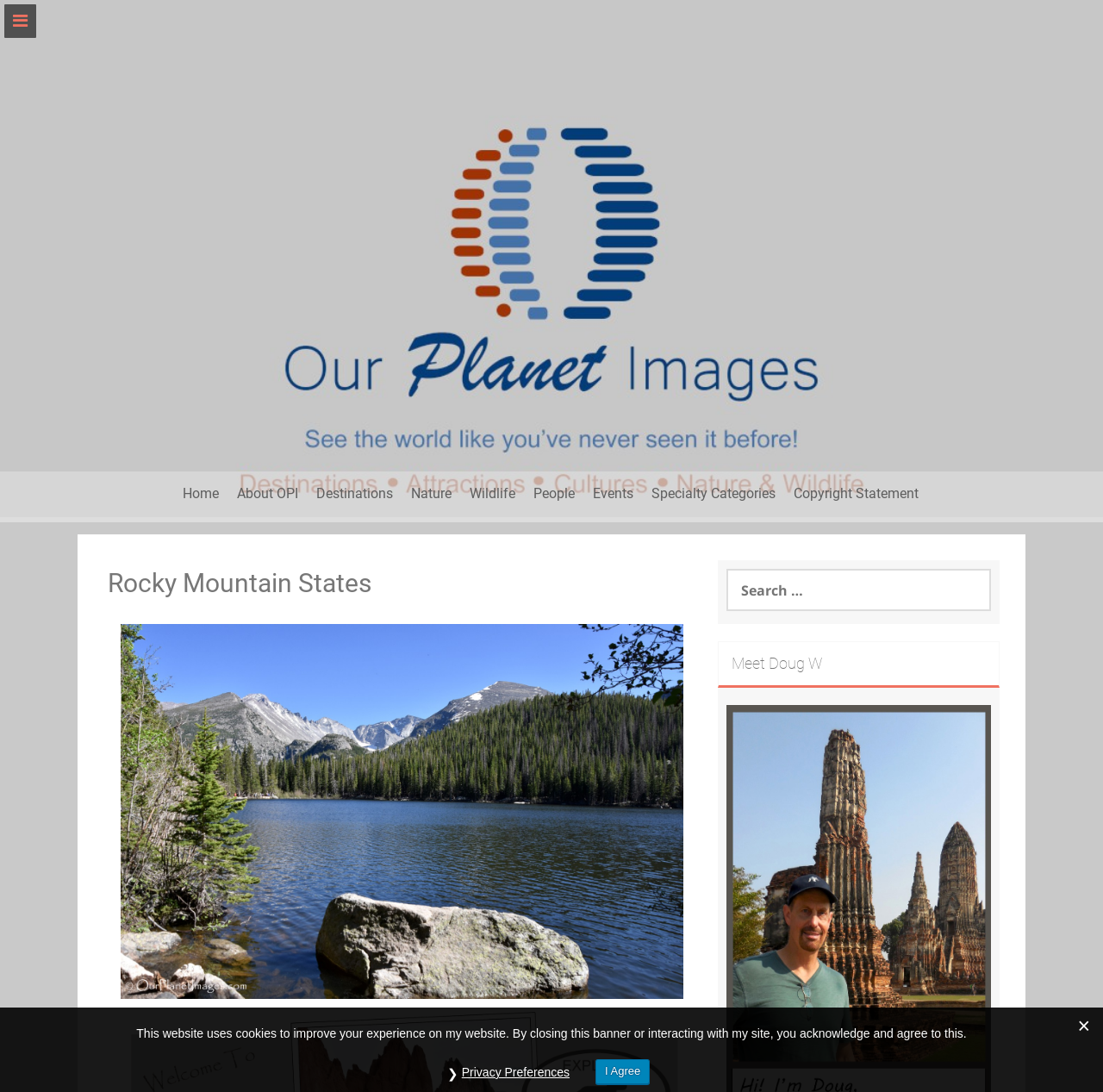Provide a single word or phrase answer to the question: 
What is the first menu item?

Home